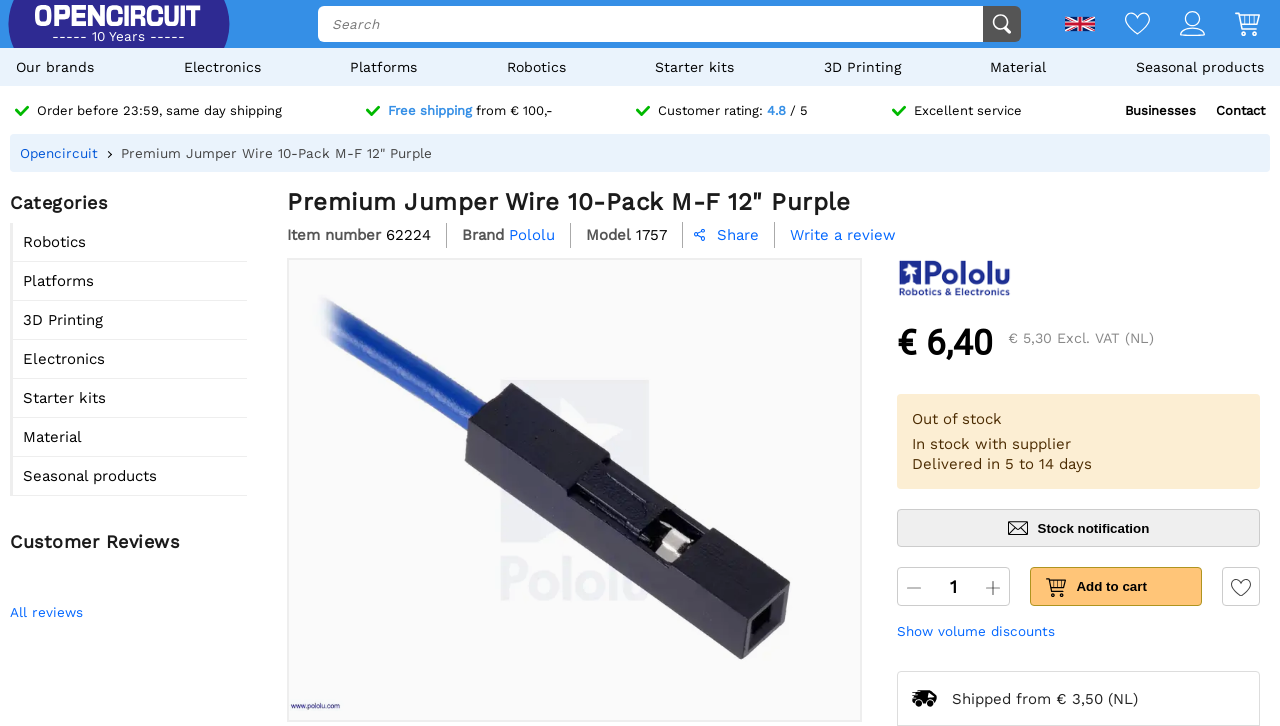Locate the bounding box of the UI element described in the following text: "Write a review".

[0.605, 0.306, 0.7, 0.342]